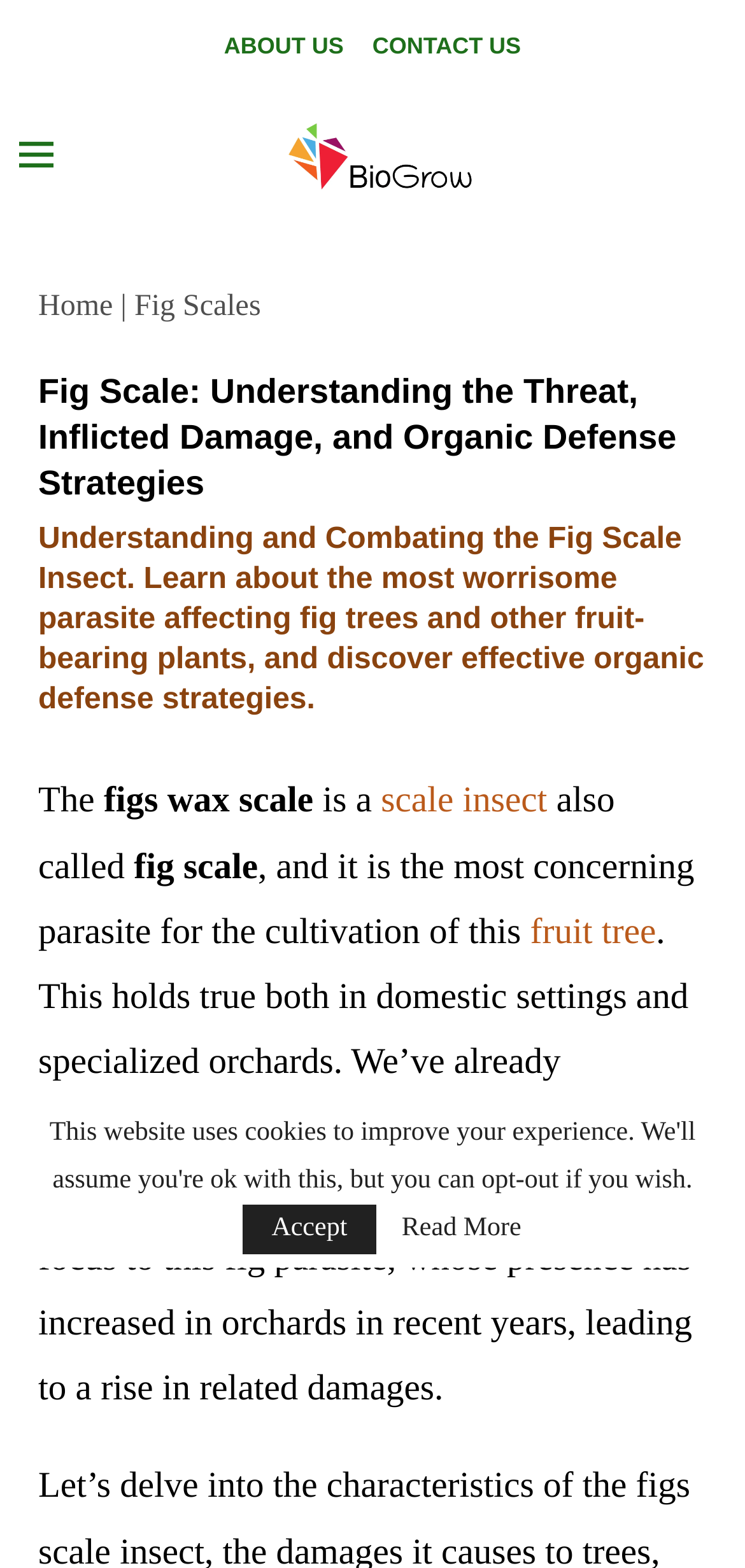Locate the bounding box coordinates of the item that should be clicked to fulfill the instruction: "read more about fig scale defense strategies".

[0.539, 0.776, 0.7, 0.793]